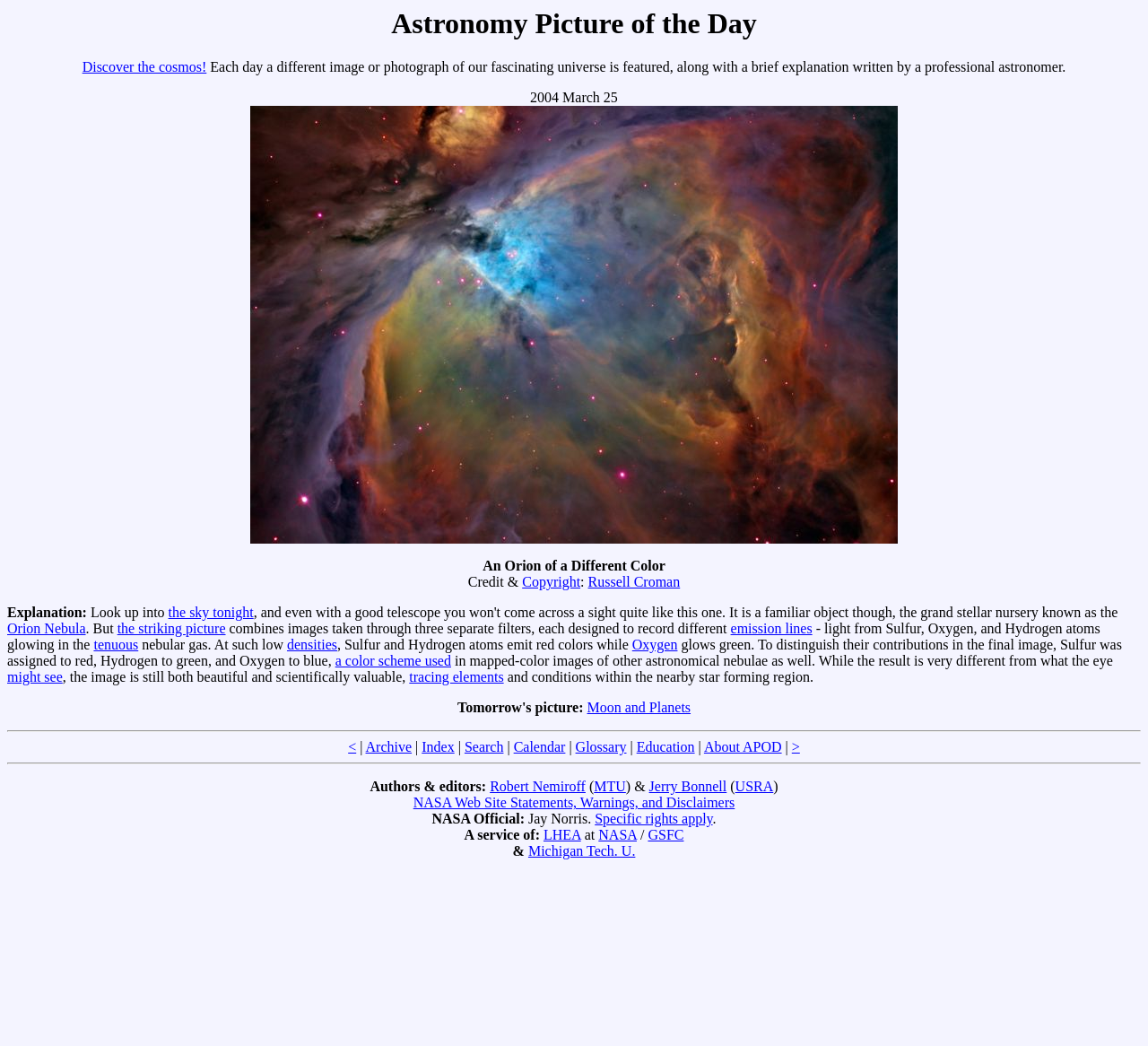Find the bounding box coordinates of the clickable area required to complete the following action: "See Explanation.".

[0.218, 0.508, 0.782, 0.523]